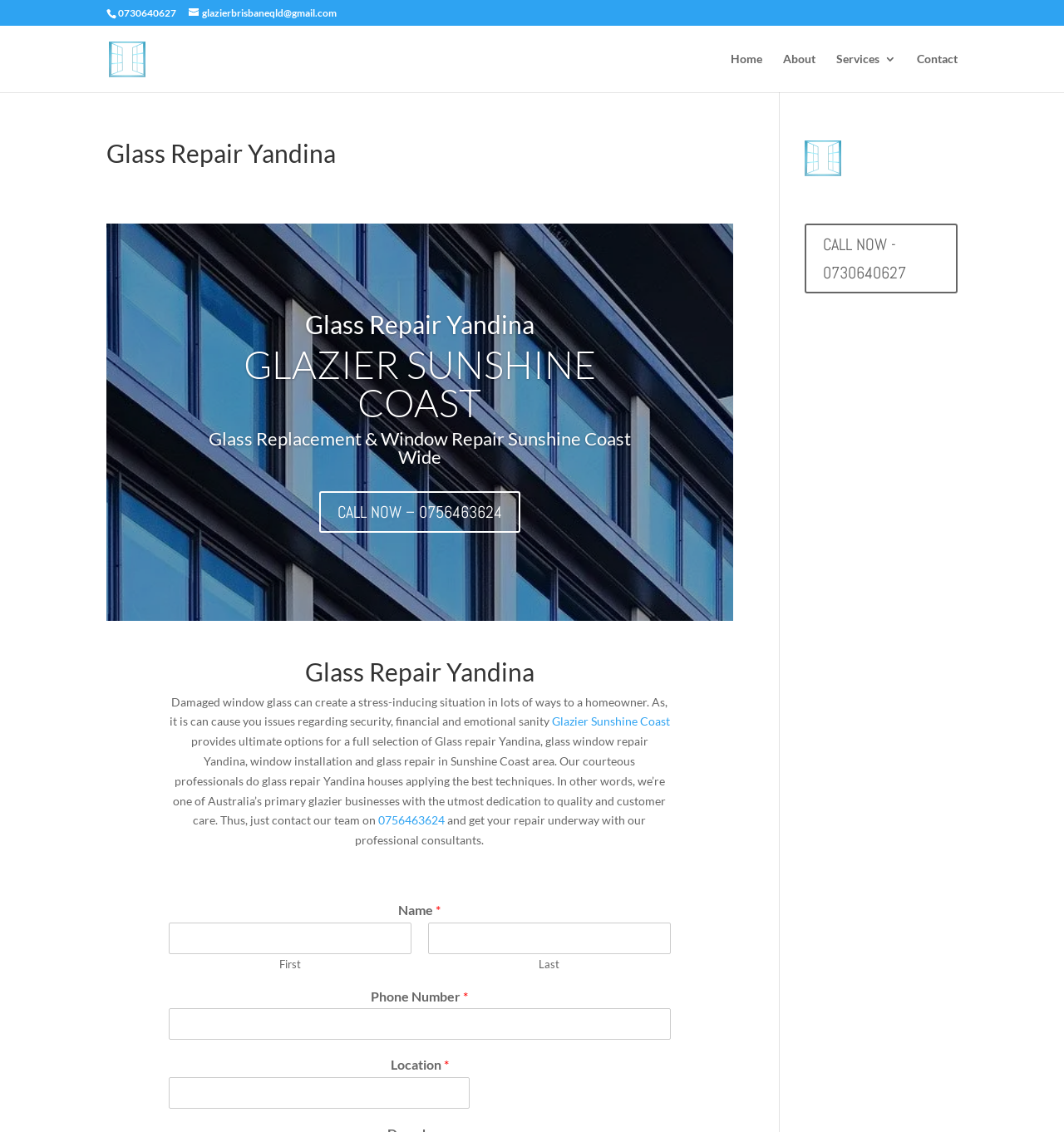What is the purpose of the form?
Refer to the image and offer an in-depth and detailed answer to the question.

The purpose of the form is to contact the business which can be inferred from the input fields such as 'Name', 'Phone Number', and 'Location' and the static text elements that describe the business's services.